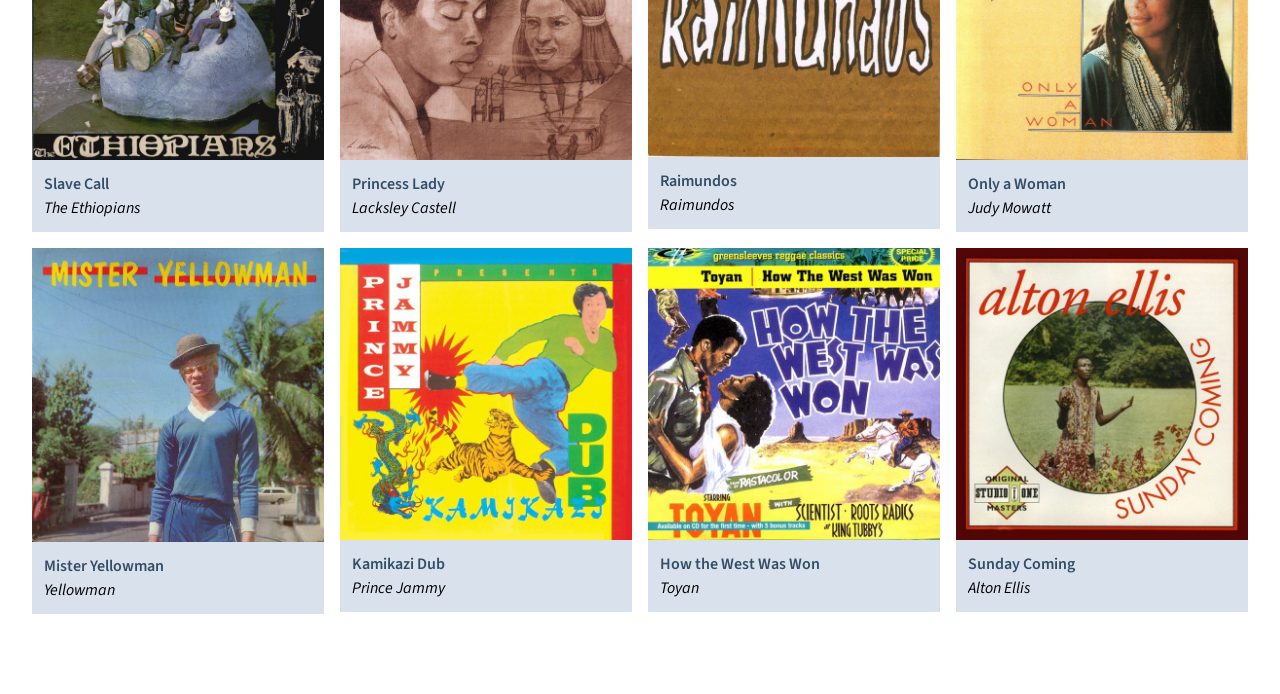What is the title of the first link?
Refer to the image and give a detailed answer to the question.

The first link on the webpage has a heading element with the text 'Slave Call', which is also the title of the link.